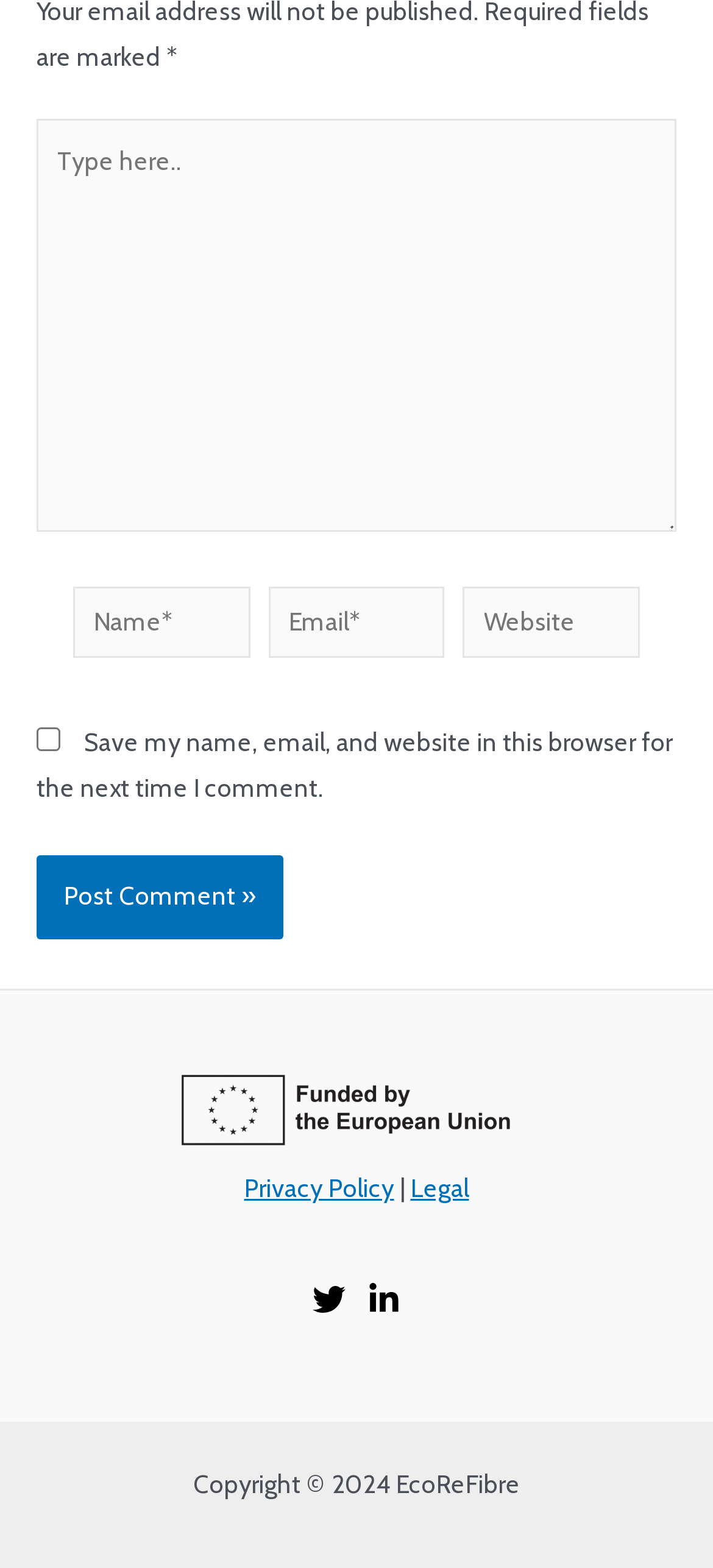What is the purpose of the button?
Using the visual information, answer the question in a single word or phrase.

Post Comment